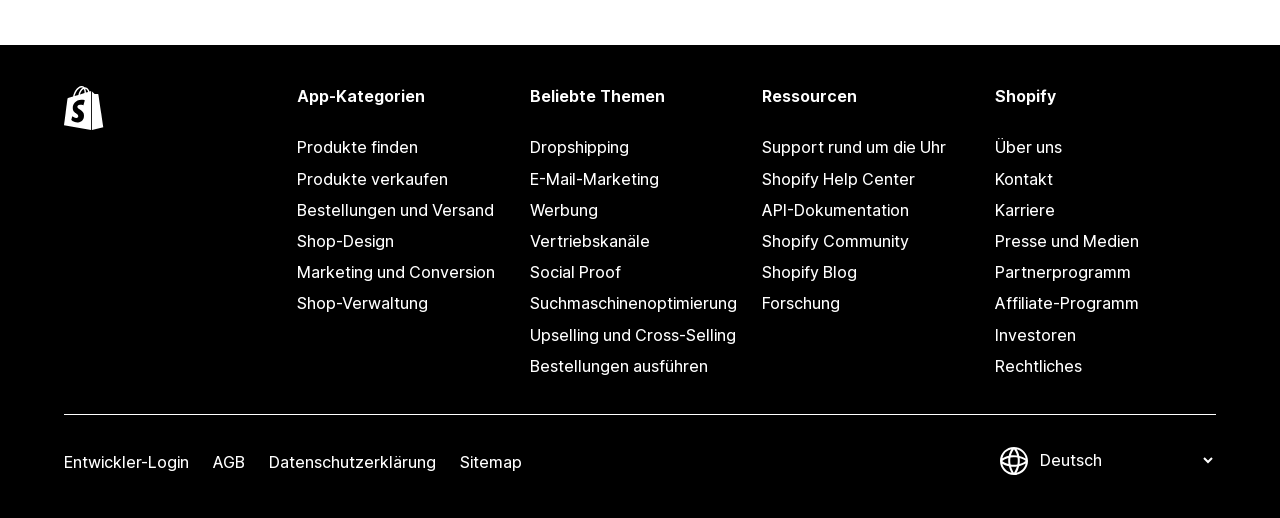Please answer the following question as detailed as possible based on the image: 
How many categories are there?

I counted the number of links under the 'App-Kategorien' heading, which are 'Produkte finden', 'Produkte verkaufen', 'Bestellungen und Versand', 'Shop-Design', 'Marketing und Conversion', 'Shop-Verwaltung', and there are 7 of them.